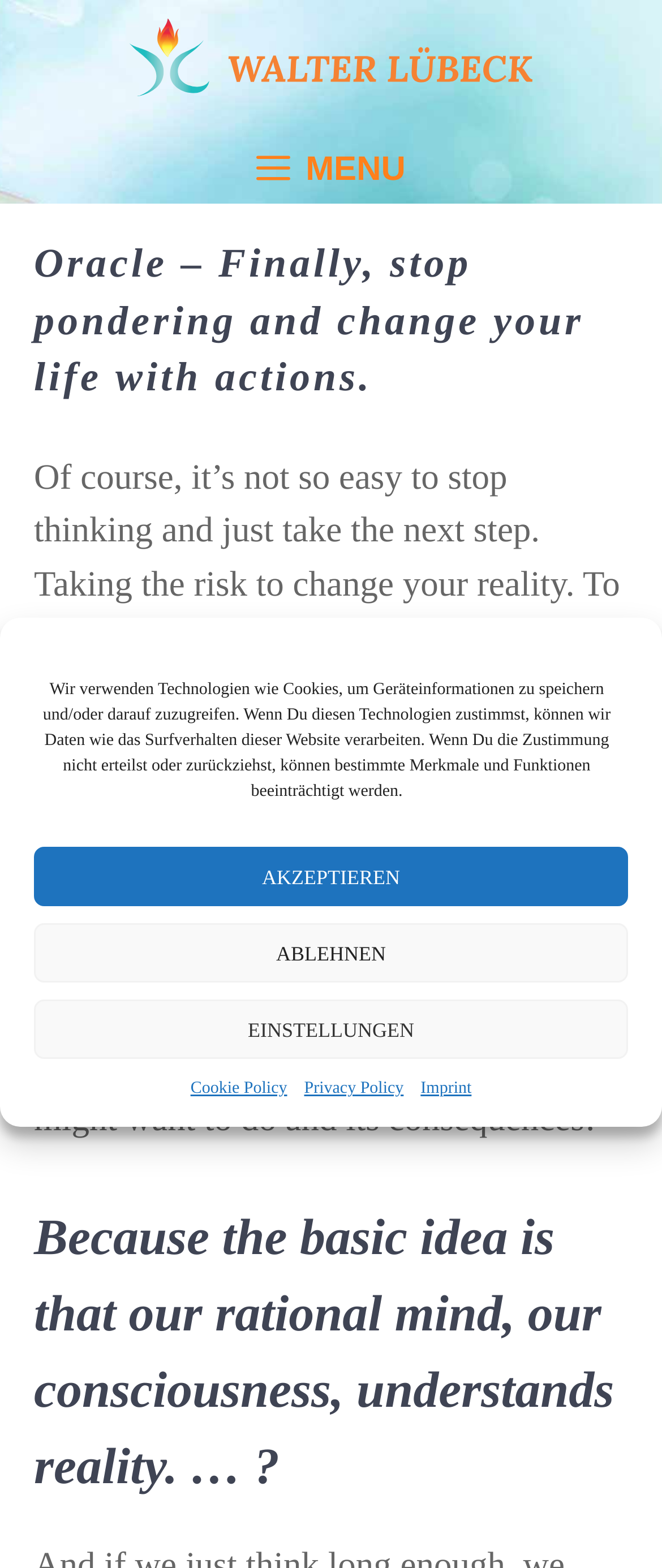What is the topic of the text on the webpage?
Based on the screenshot, answer the question with a single word or phrase.

Stopping thinking and taking action